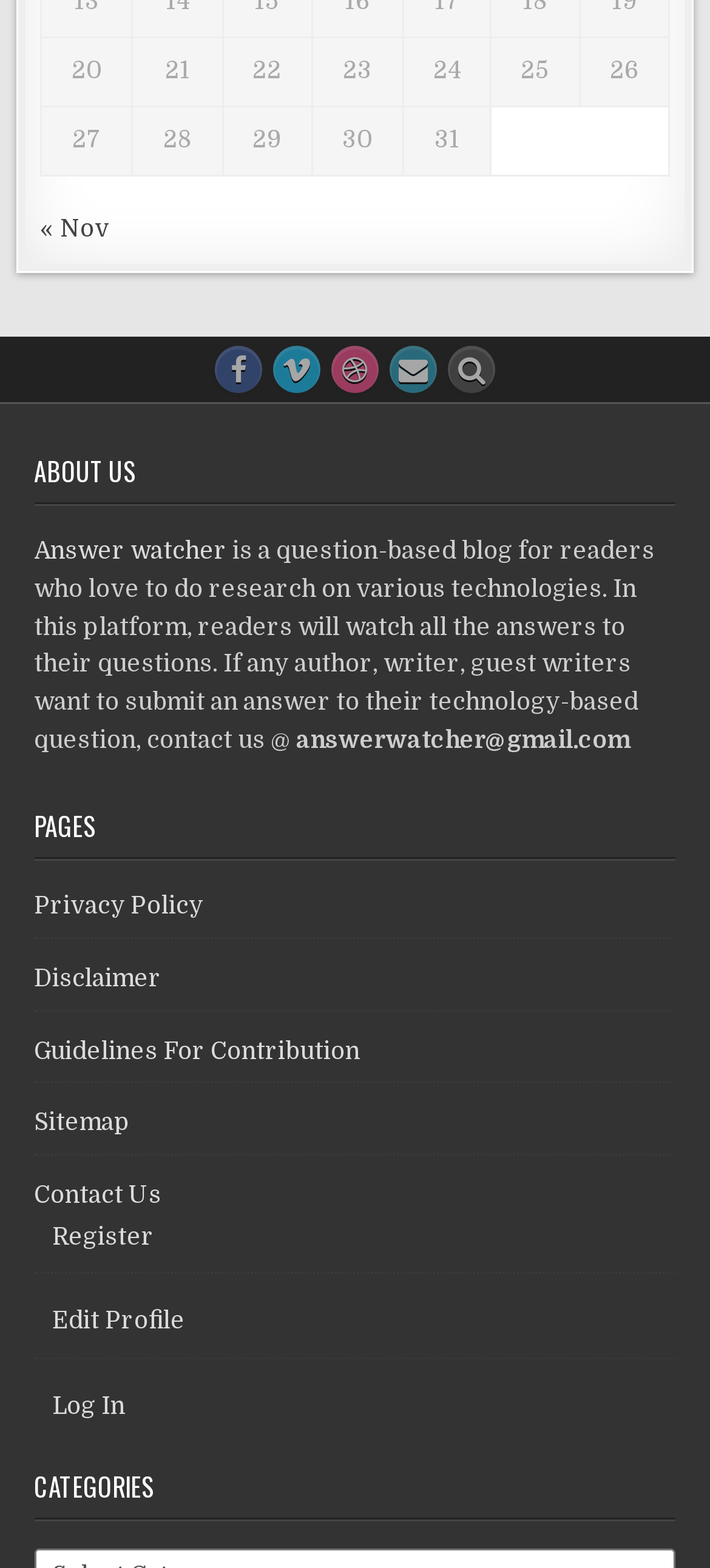What is the purpose of the 'Answer Watcher' platform?
Deliver a detailed and extensive answer to the question.

According to the StaticText element, 'Answer Watcher is a question-based blog for readers who love to do research on various technologies. In this platform, readers will watch all the answers to their questions.' This indicates that the platform is designed for readers to explore and find answers to their technology-related questions.